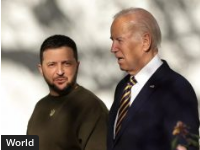What is the setting of the meeting?
Please provide a comprehensive answer based on the visual information in the image.

The bright, softly diffused light in the backdrop of the image suggests that the meeting between the two leaders is taking place in an outdoor setting, which is a notable aspect of the visual capture.